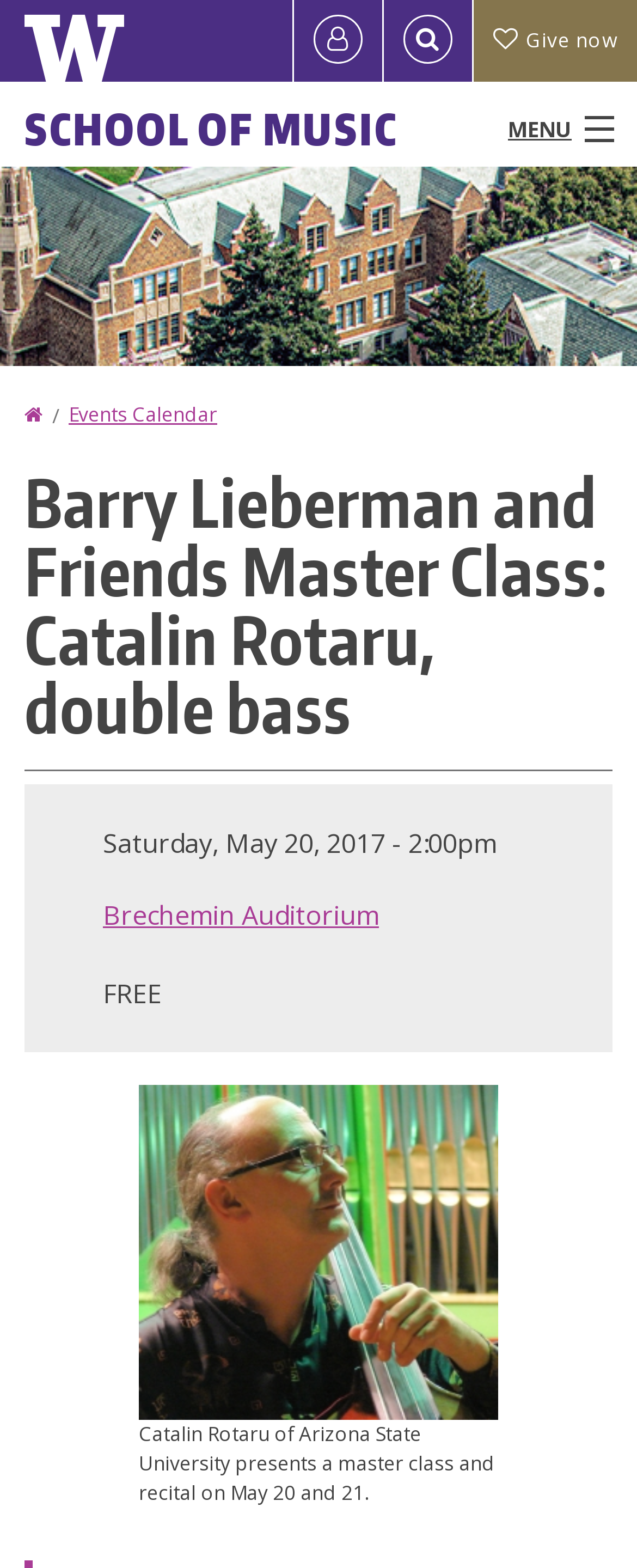Could you indicate the bounding box coordinates of the region to click in order to complete this instruction: "Go to SCHOOL OF MUSIC".

[0.0, 0.069, 0.8, 0.096]